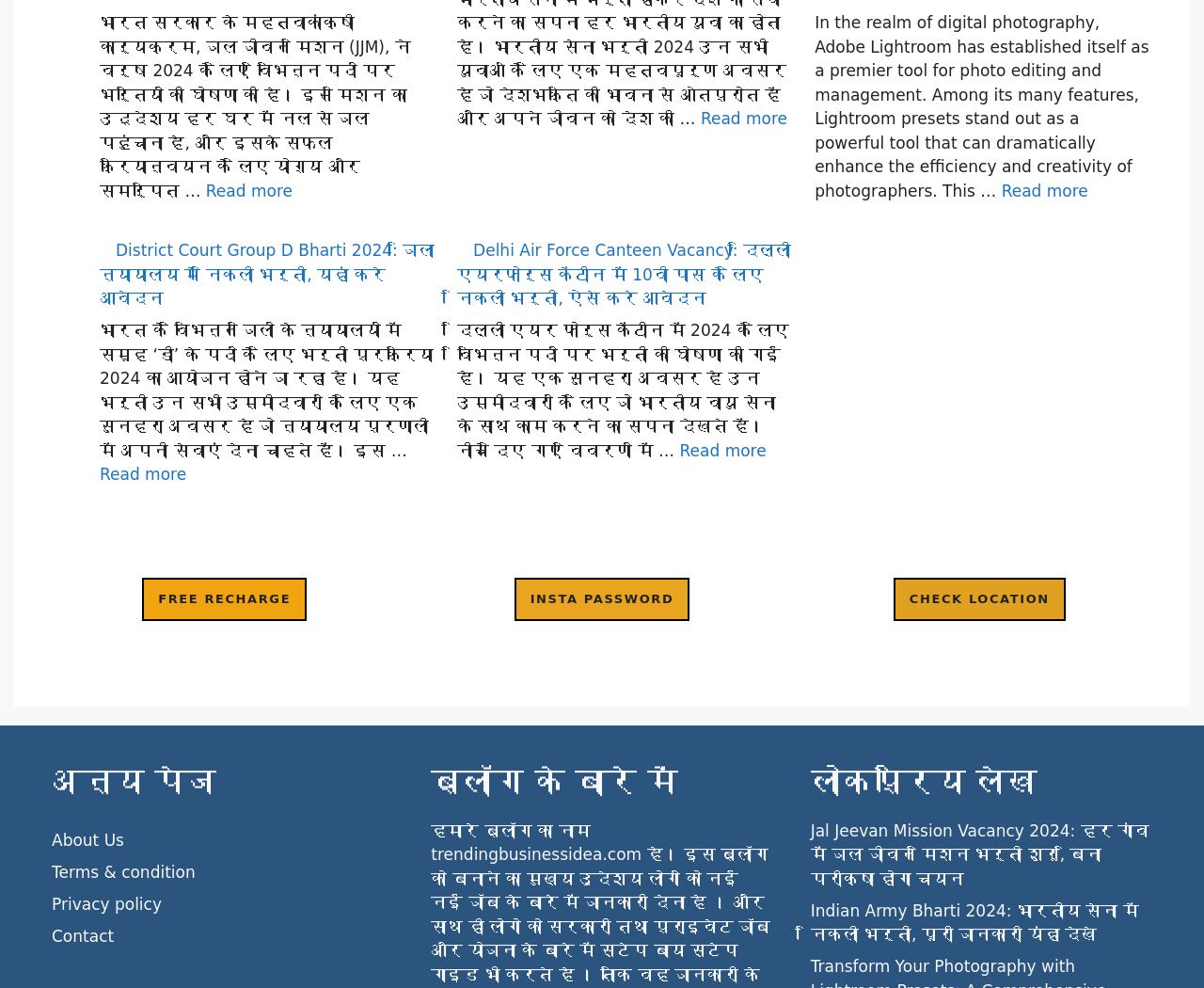Pinpoint the bounding box coordinates for the area that should be clicked to perform the following instruction: "Learn more about Indian Army Bharti 2024".

[0.673, 0.912, 0.946, 0.956]